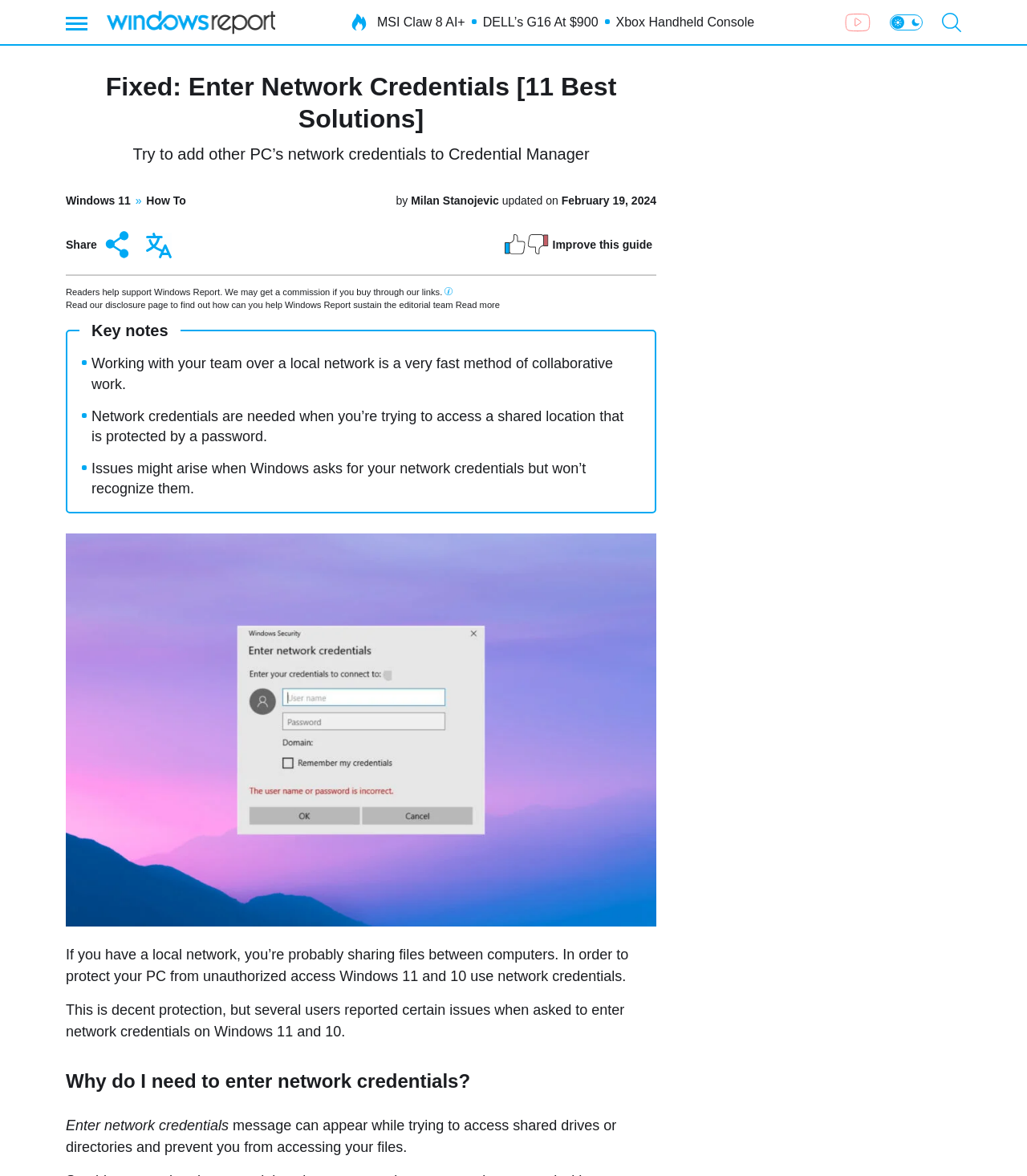Highlight the bounding box coordinates of the element that should be clicked to carry out the following instruction: "Share this article". The coordinates must be given as four float numbers ranging from 0 to 1, i.e., [left, top, right, bottom].

[0.064, 0.194, 0.13, 0.221]